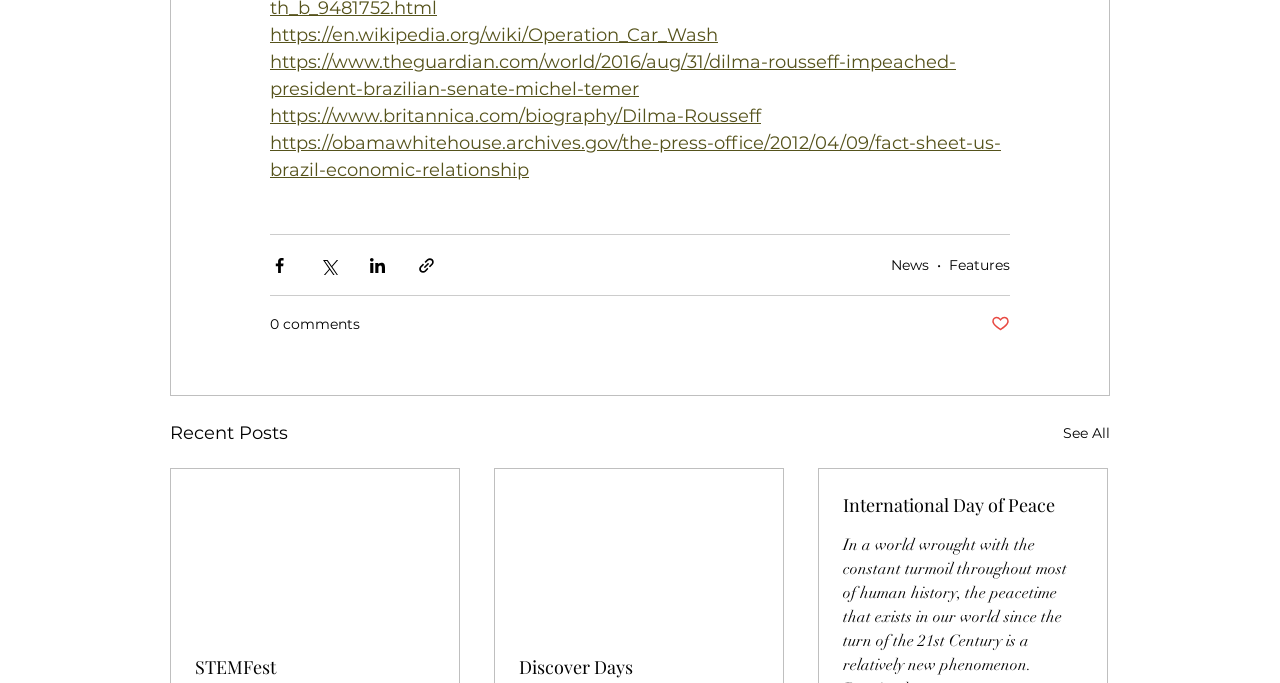Please identify the bounding box coordinates of where to click in order to follow the instruction: "view Governors’ Initiatives – 2014".

None